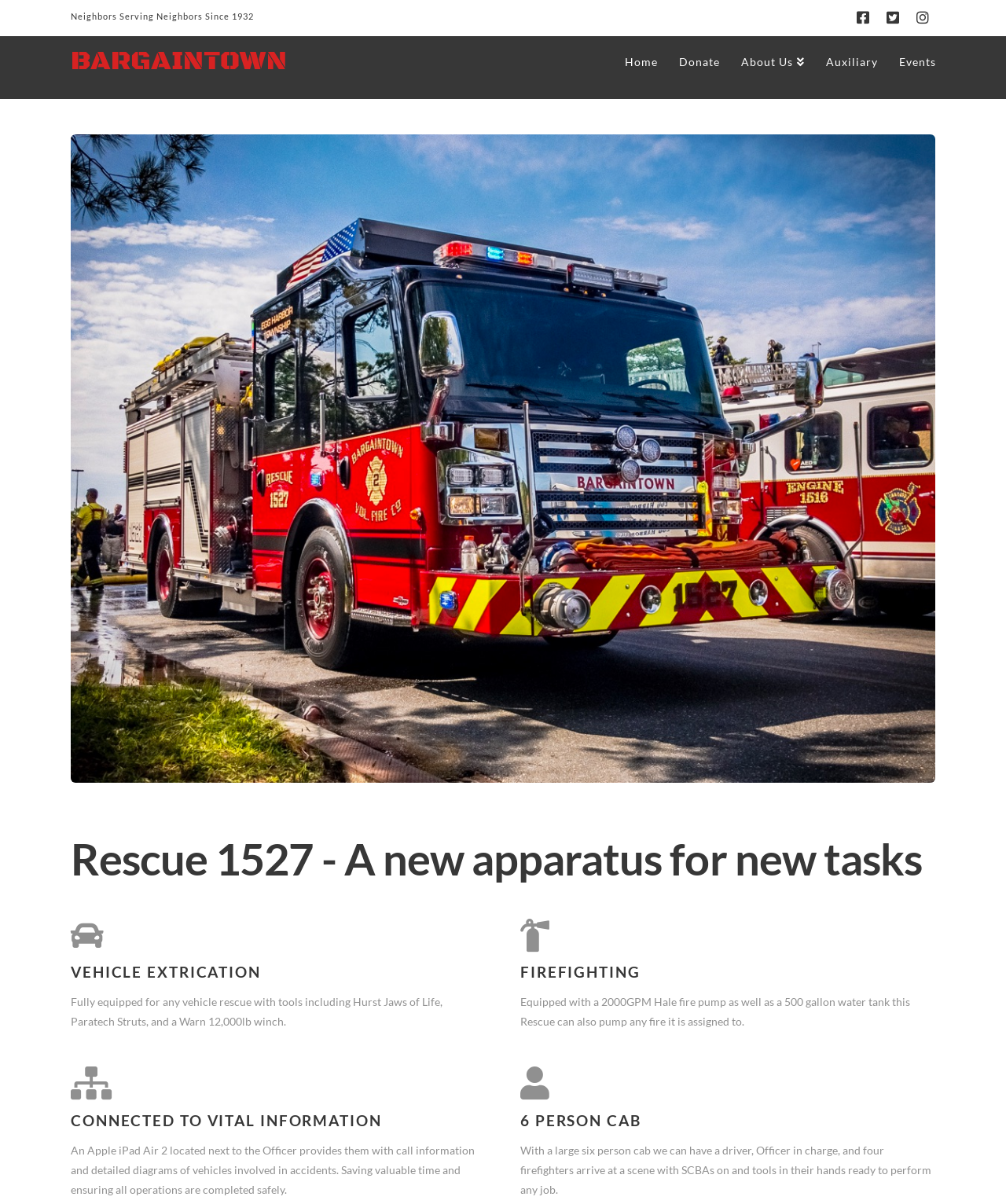Specify the bounding box coordinates of the area to click in order to follow the given instruction: "Get more information about the County Convention by clicking 'Convention Information'."

None